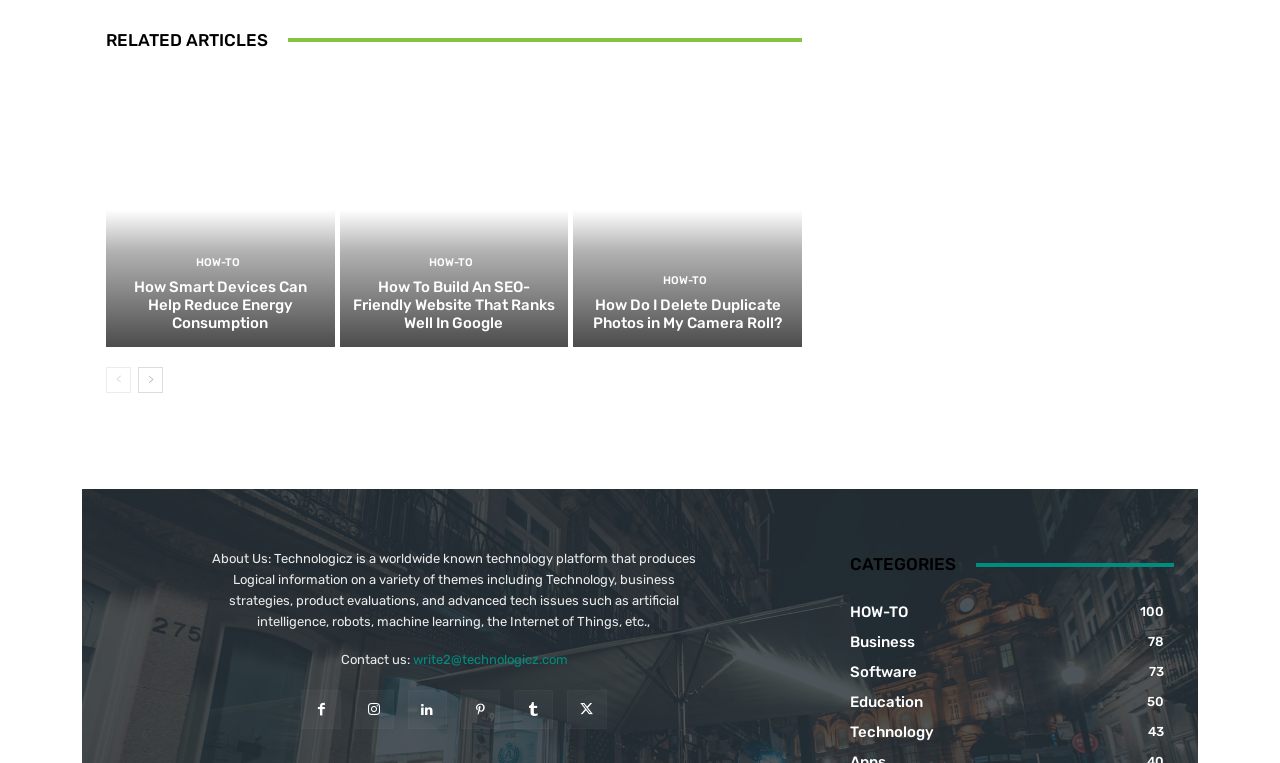Extract the bounding box for the UI element that matches this description: "Software73".

[0.664, 0.869, 0.716, 0.893]